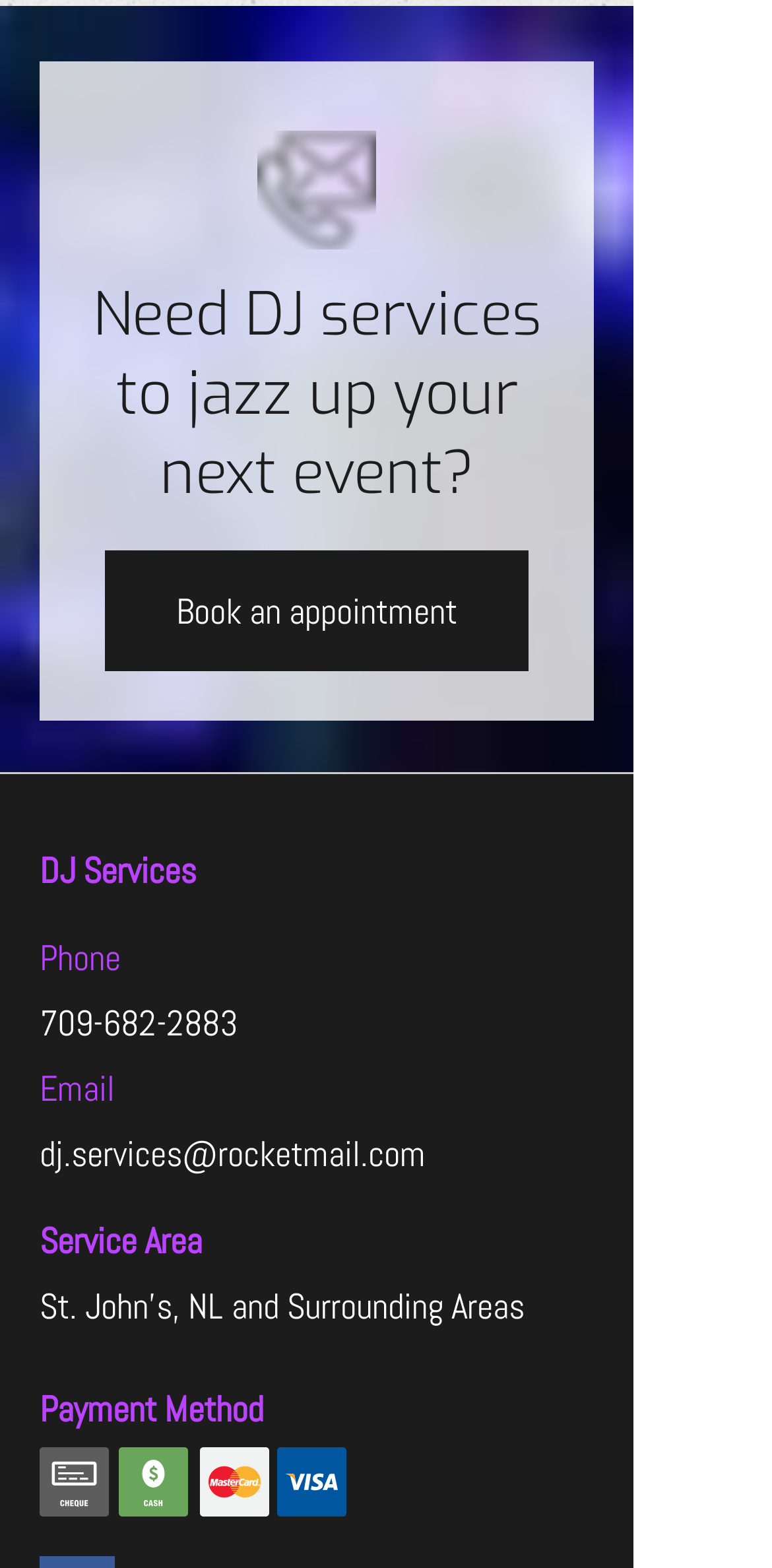Respond to the question below with a single word or phrase:
What is the service area of the company?

Not specified